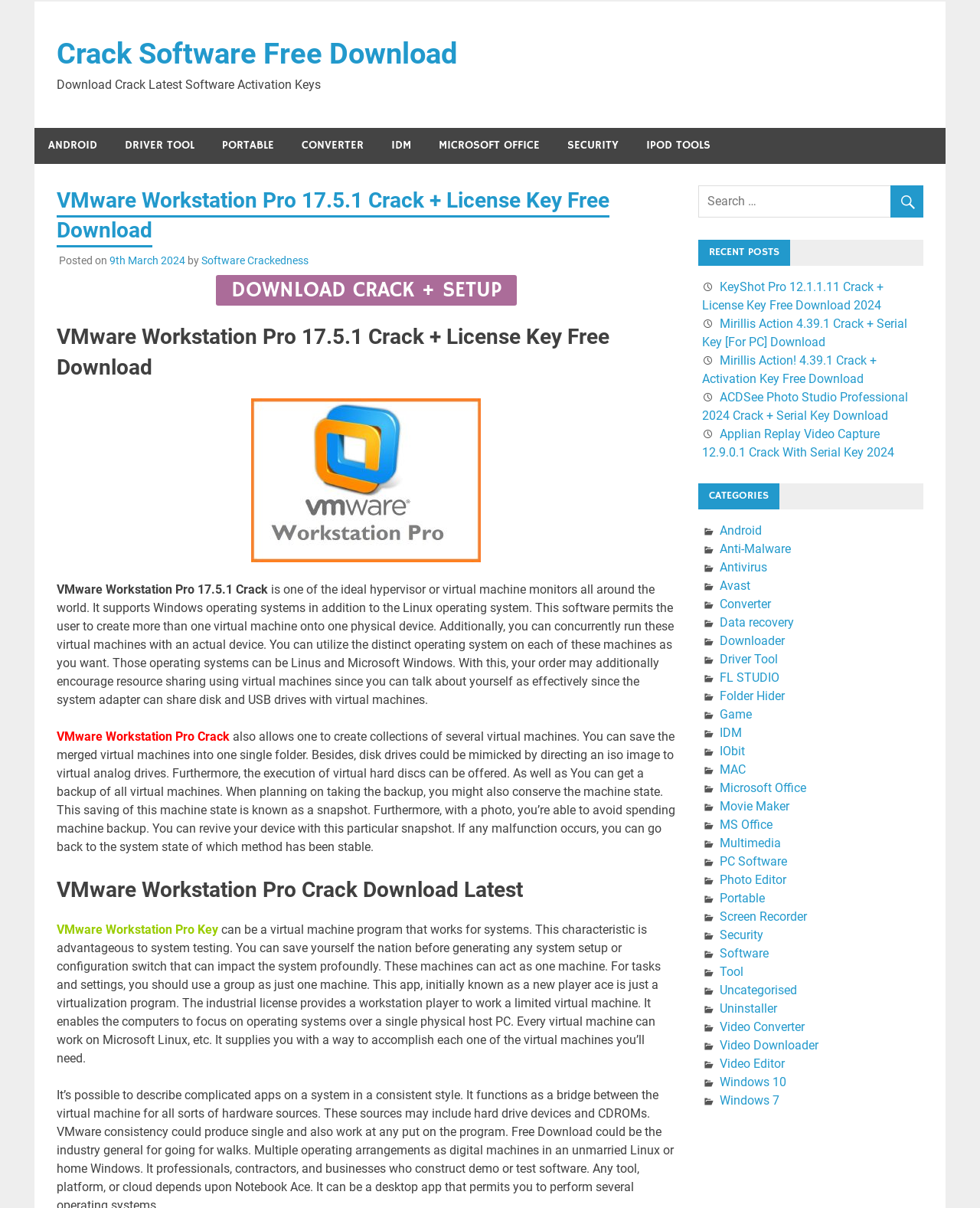What is the date of the post about VMware Workstation Pro?
Look at the image and answer the question using a single word or phrase.

9th March 2024